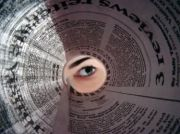What is the theme of the image?
Using the visual information, reply with a single word or short phrase.

Inquiry and perspective